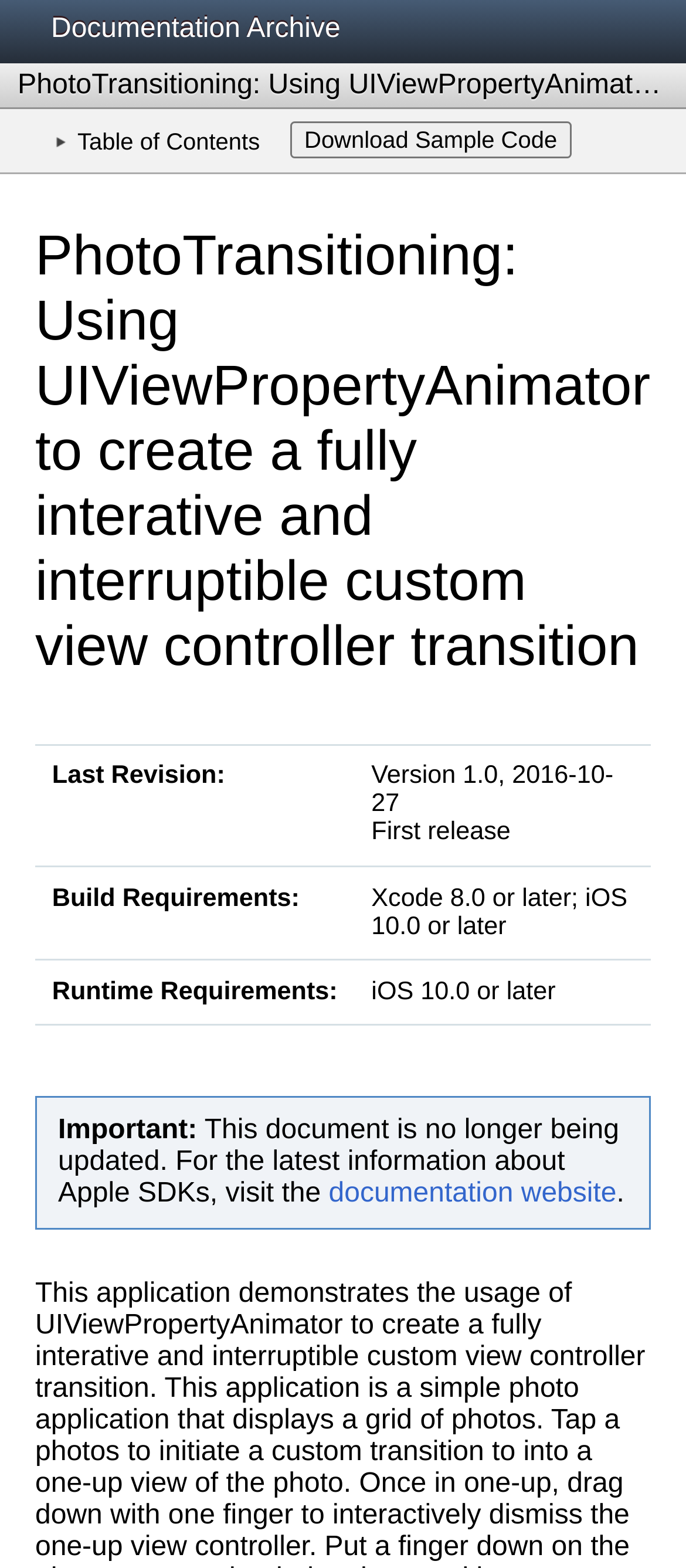Provide the bounding box coordinates of the UI element that matches the description: "Search".

None